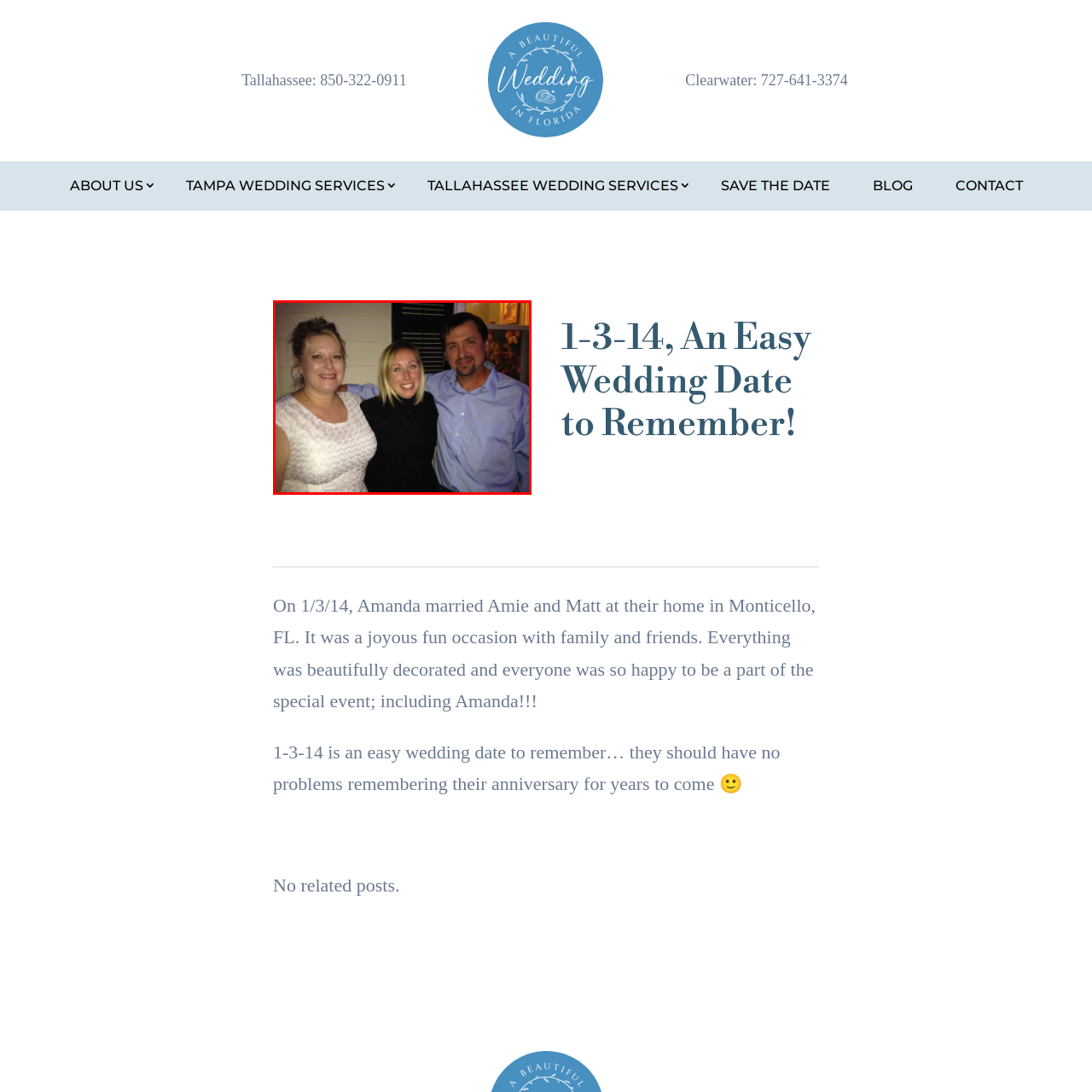How many friends are in the scene?
Look closely at the image marked with a red bounding box and answer the question with as much detail as possible, drawing from the image.

The caption explicitly states that three friends stand together, celebrating a special occasion, which indicates that there are three friends in the scene.